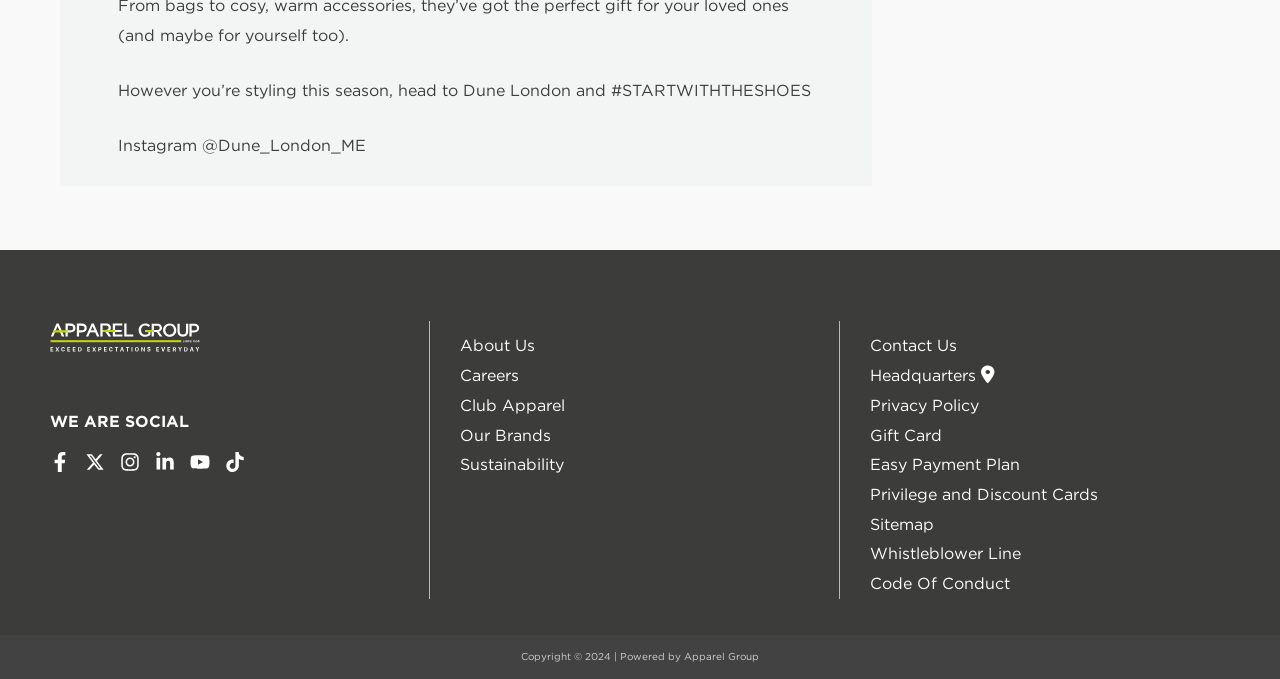Mark the bounding box of the element that matches the following description: "Two Left Sticks".

None